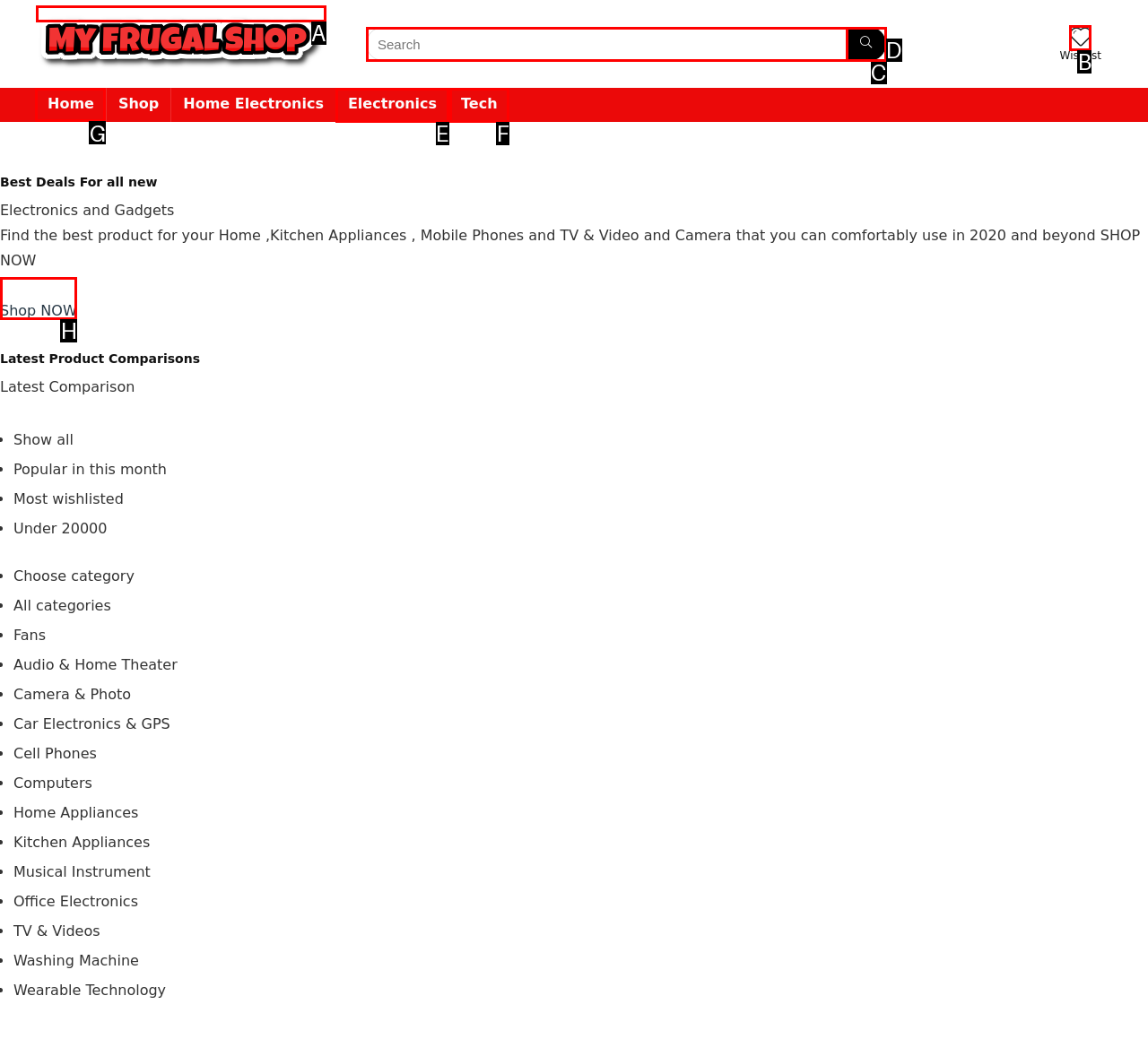Select the correct UI element to click for this task: Go to Home page.
Answer using the letter from the provided options.

G